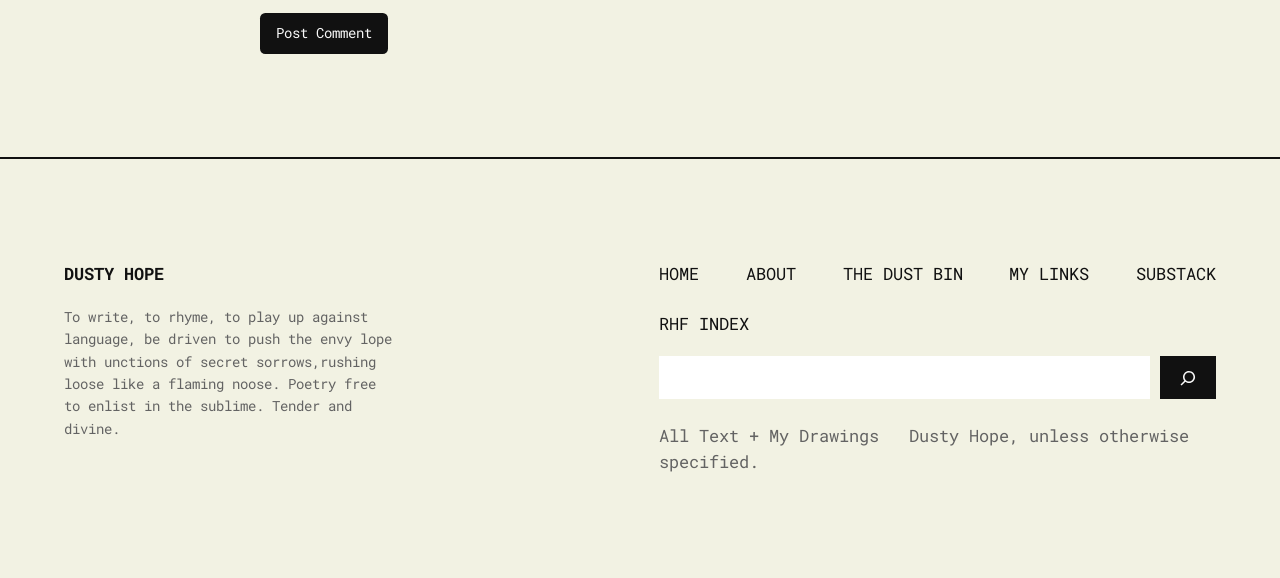Determine the bounding box coordinates in the format (top-left x, top-left y, bottom-right x, bottom-right y). Ensure all values are floating point numbers between 0 and 1. Identify the bounding box of the UI element described by: HOME

[0.515, 0.451, 0.546, 0.496]